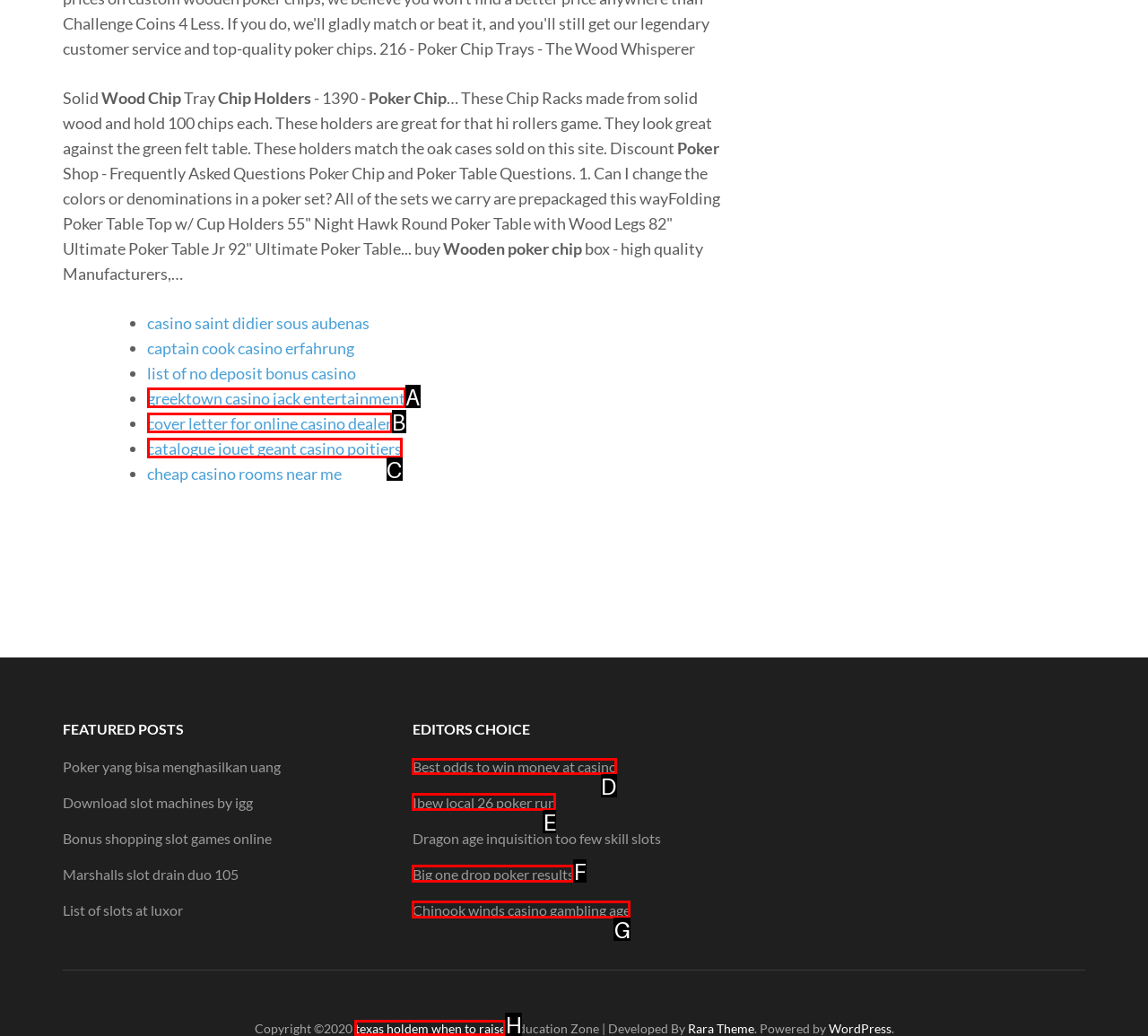Which lettered option should be clicked to perform the following task: Read about the best odds to win money at casino
Respond with the letter of the appropriate option.

D